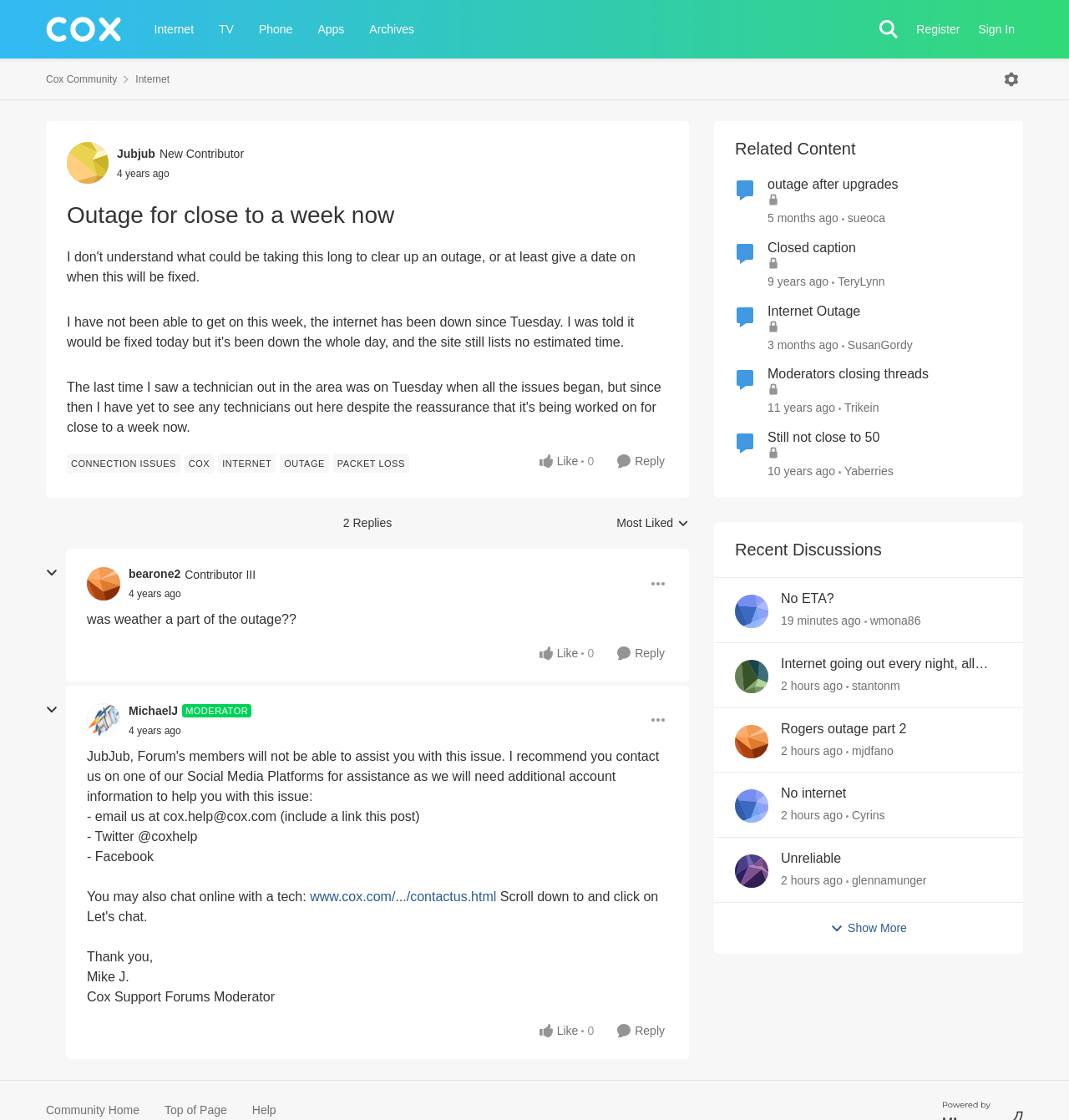Please give a one-word or short phrase response to the following question: 
How many replies are there to the discussion?

2